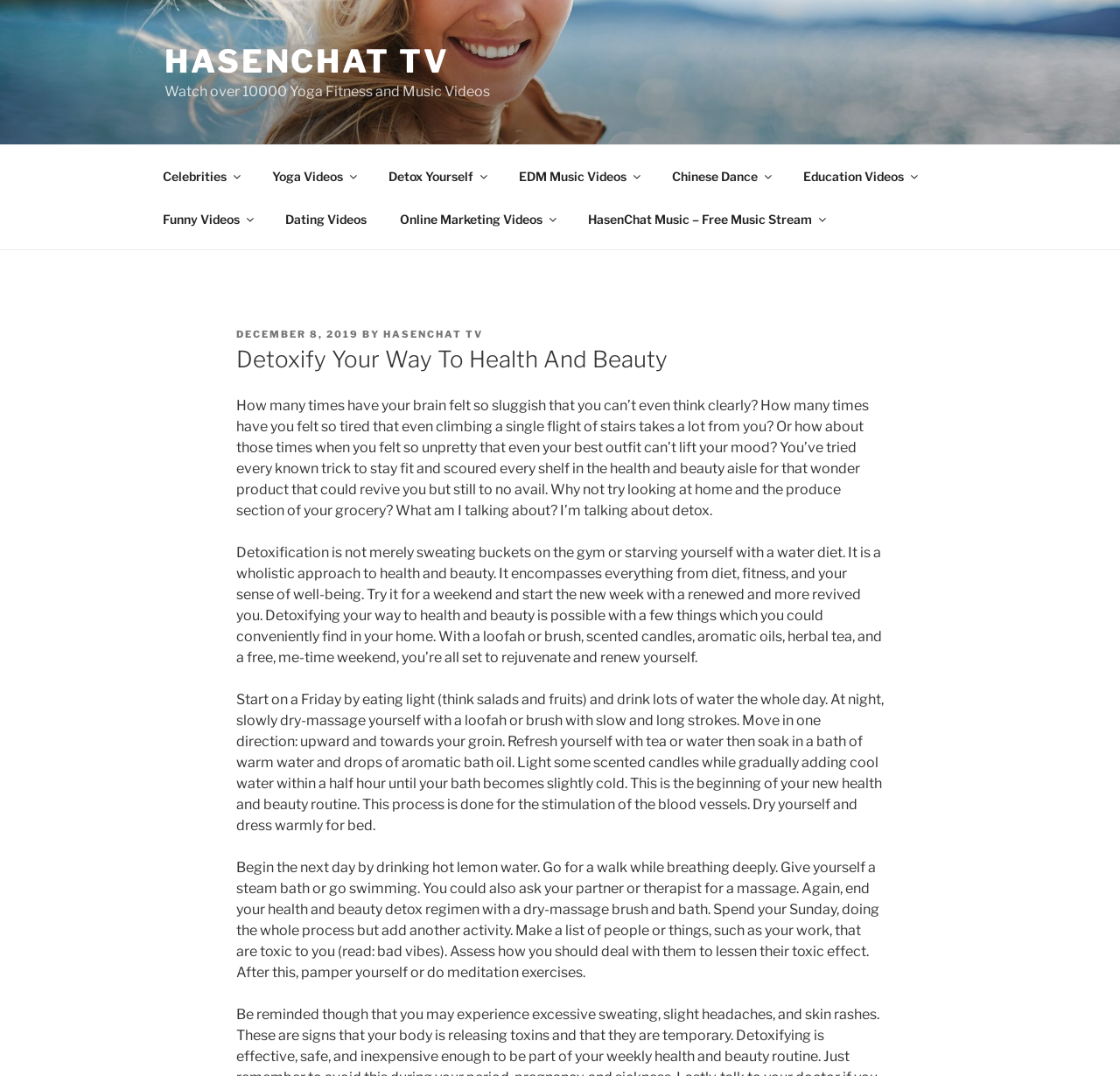Describe in detail what you see on the webpage.

The webpage is focused on the topic of detoxification for health and beauty. At the top, there is a large image with the text "HasenChat TV" and a link to "HASENCHAT TV" next to it. Below this, there is a static text that reads "Watch over 10000 Yoga Fitness and Music Videos". 

To the right of the image, there is a navigation menu labeled "Top Menu" with 9 links: "Celebrities", "Yoga Videos", "Detox Yourself", "EDM Music Videos", "Chinese Dance", "Education Videos", "Funny Videos", "Dating Videos", and "Online Marketing Videos". 

Below the navigation menu, there is a header section with the title "Detoxify Your Way To Health And Beauty". This section contains a posted date "DECEMBER 8, 2019" and a link to "HASENCHAT TV". 

The main content of the webpage is divided into four paragraphs. The first paragraph asks questions about feeling sluggish, tired, and unpretty, and introduces the concept of detoxification as a wholistic approach to health and beauty. 

The second paragraph explains that detoxification is not just about sweating or starving, but encompasses diet, fitness, and well-being. It suggests trying detoxification for a weekend to feel renewed and revived. 

The third paragraph provides a step-by-step guide on how to start detoxifying, including eating light, dry-massaging, and taking a bath with aromatic oils on a Friday. 

The fourth paragraph continues the guide, suggesting activities for the next day, such as drinking hot lemon water, going for a walk, and getting a massage. It also recommends making a list of toxic people or things and assessing how to deal with them. The paragraph ends with suggestions to pamper oneself or do meditation exercises.